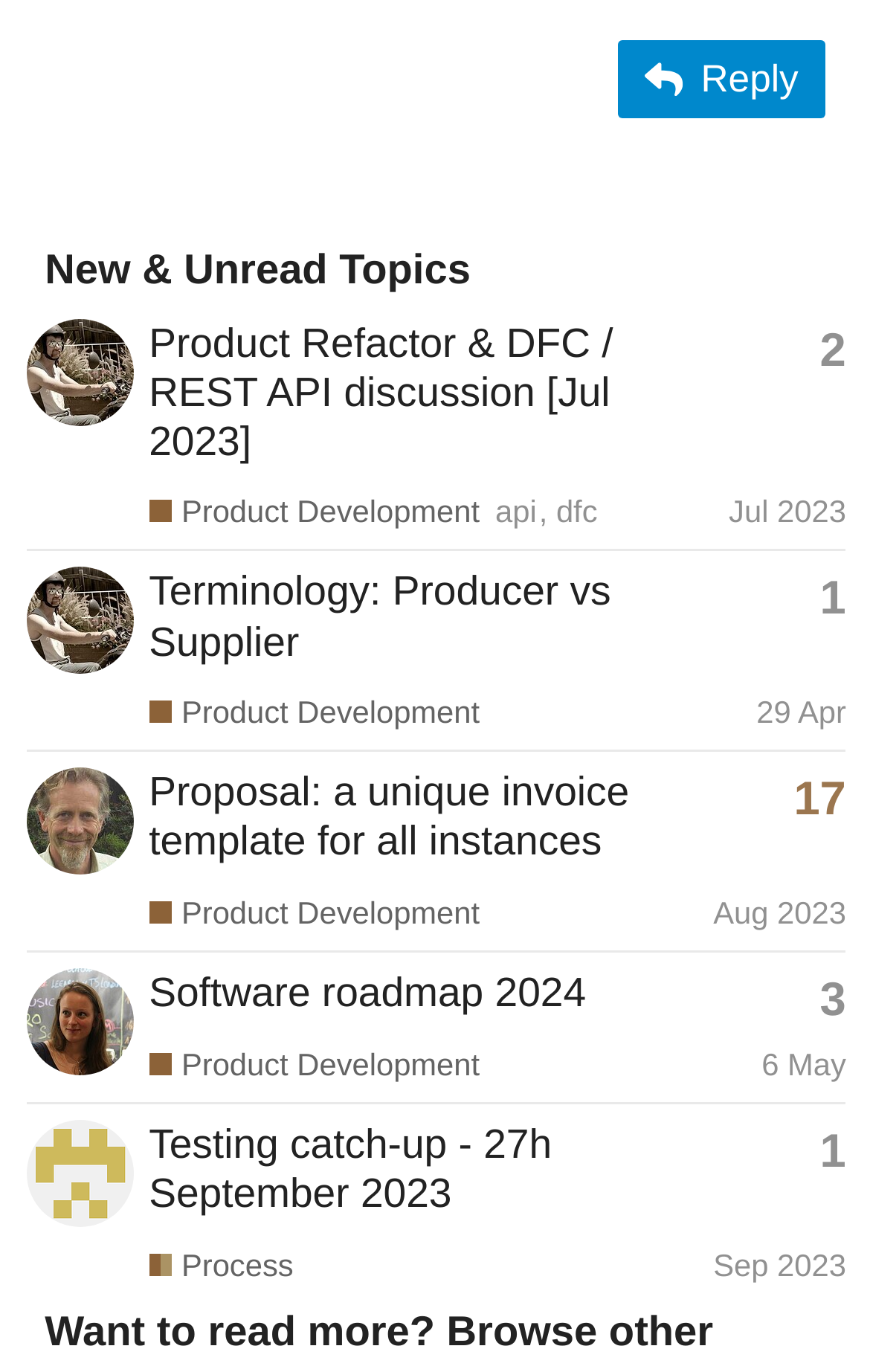Please specify the bounding box coordinates of the clickable region to carry out the following instruction: "Check the profile of 'dcook'". The coordinates should be four float numbers between 0 and 1, in the format [left, top, right, bottom].

[0.03, 0.257, 0.153, 0.284]